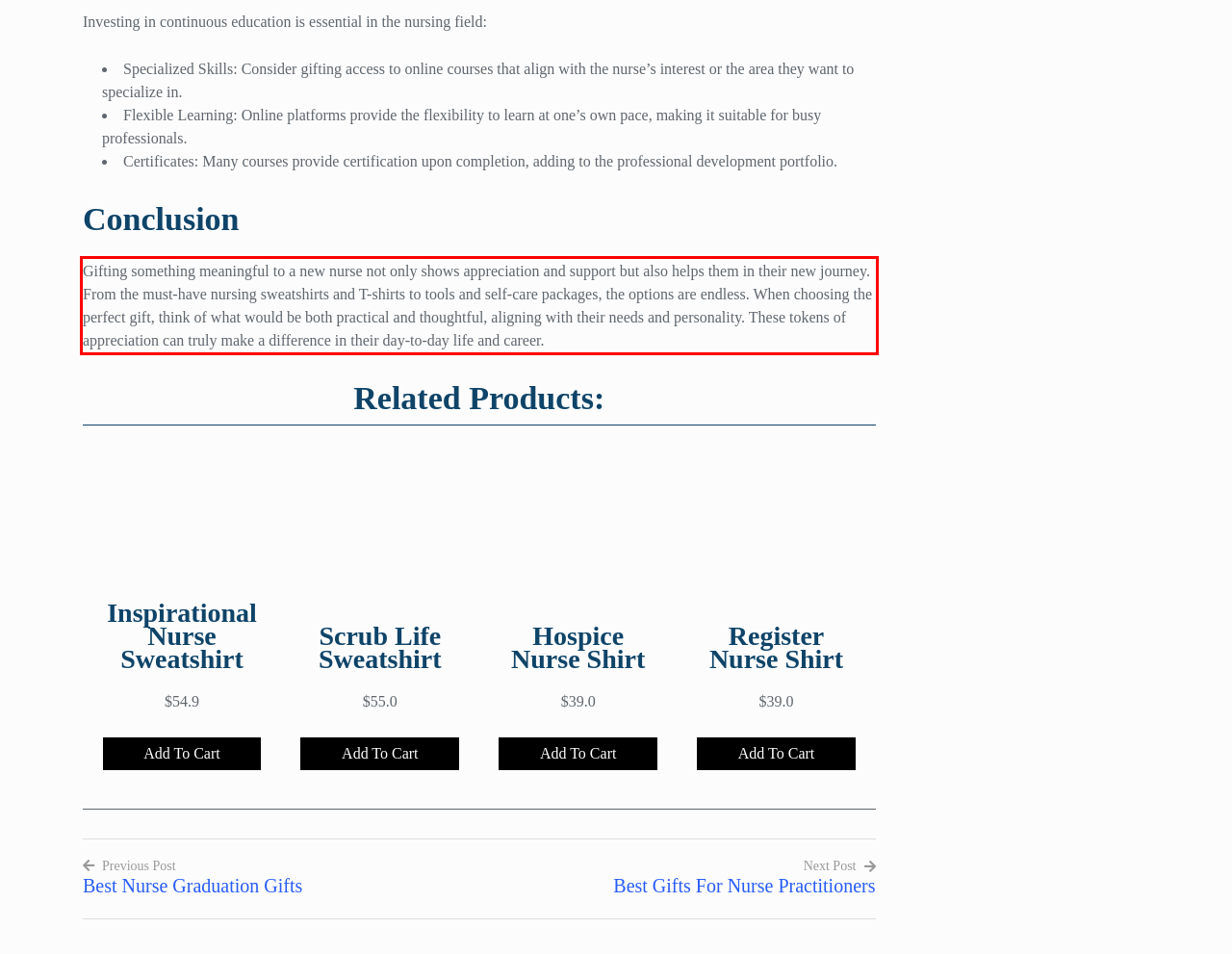Examine the webpage screenshot, find the red bounding box, and extract the text content within this marked area.

Gifting something meaningful to a new nurse not only shows appreciation and support but also helps them in their new journey. From the must-have nursing sweatshirts and T-shirts to tools and self-care packages, the options are endless. When choosing the perfect gift, think of what would be both practical and thoughtful, aligning with their needs and personality. These tokens of appreciation can truly make a difference in their day-to-day life and career.